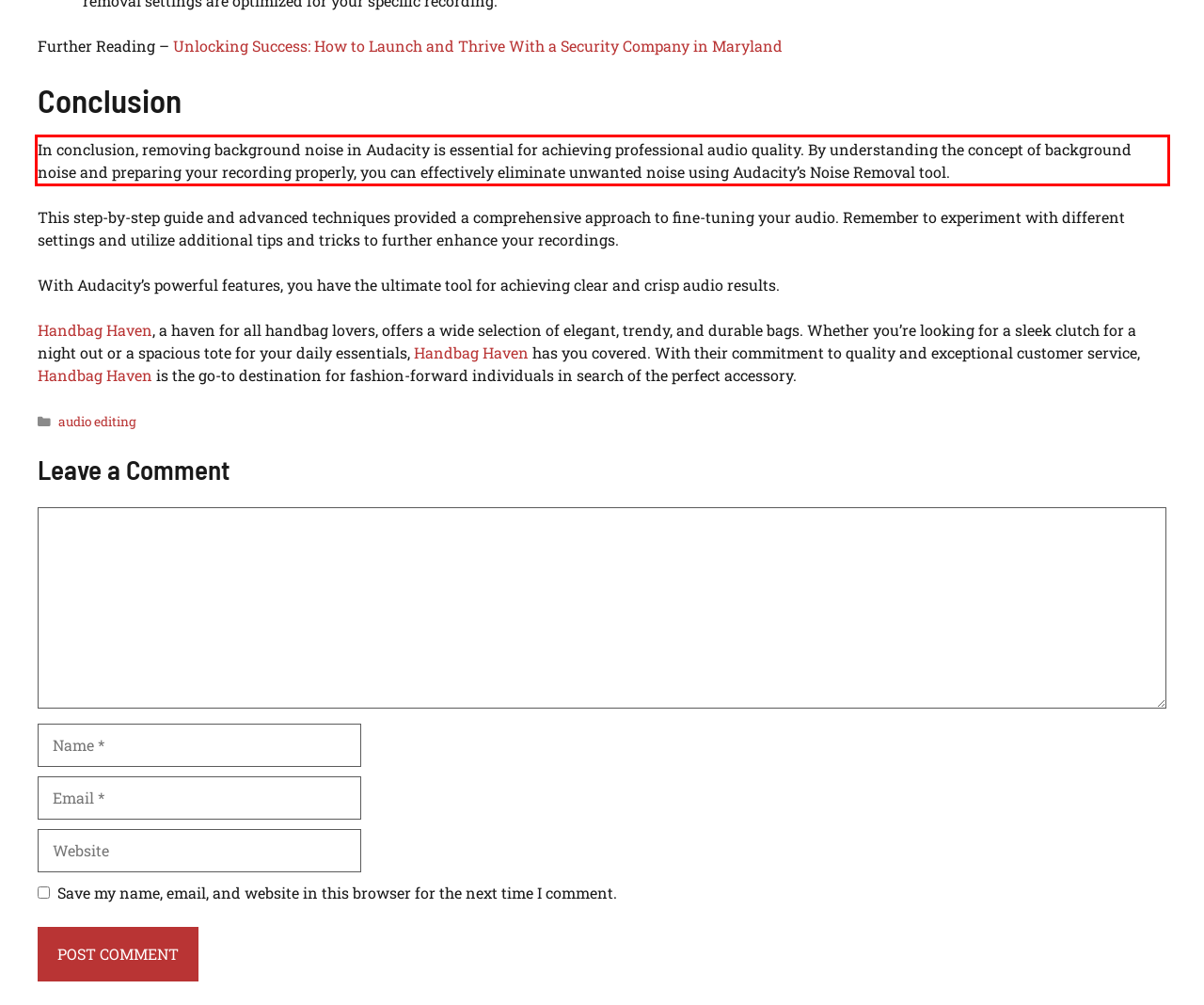You are provided with a screenshot of a webpage that includes a red bounding box. Extract and generate the text content found within the red bounding box.

In conclusion, removing background noise in Audacity is essential for achieving professional audio quality. By understanding the concept of background noise and preparing your recording properly, you can effectively eliminate unwanted noise using Audacity’s Noise Removal tool.